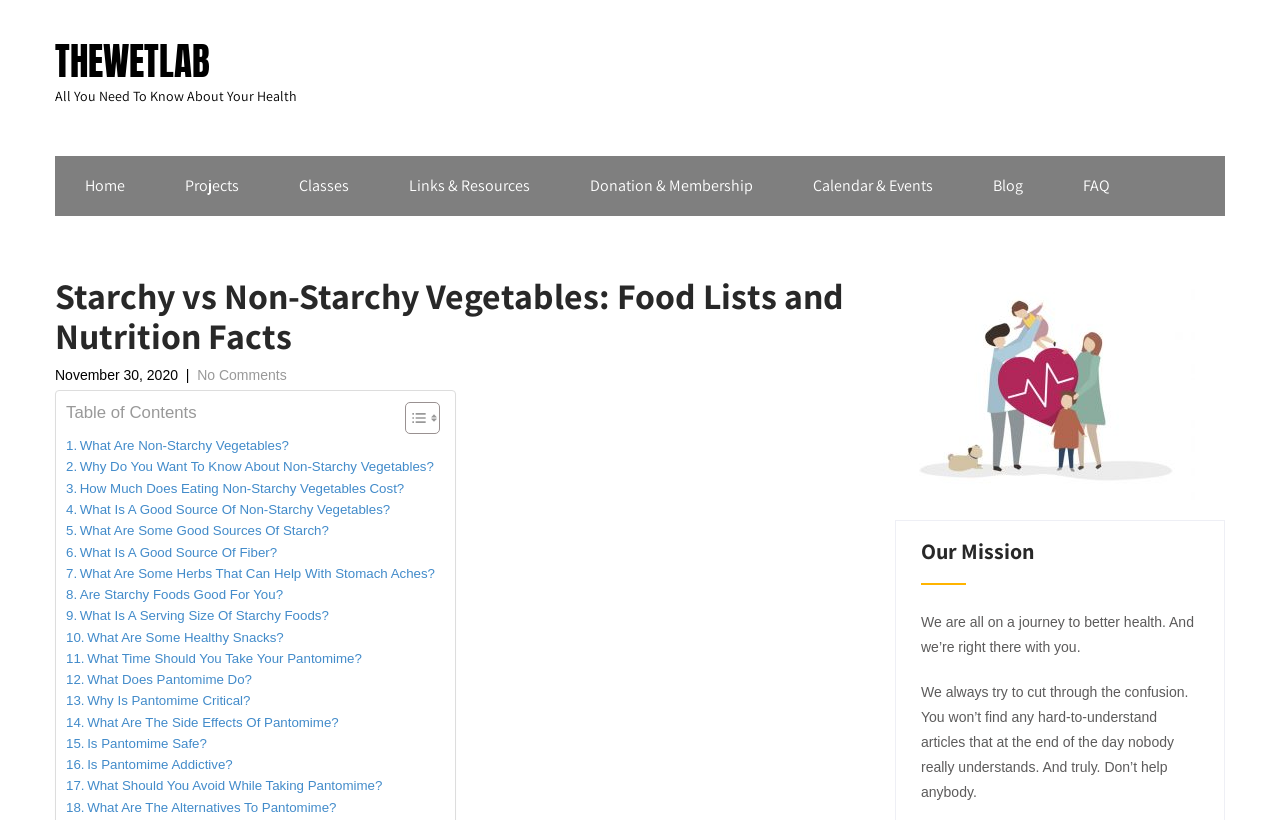Determine the bounding box of the UI element mentioned here: "Is Pantomime Addictive?". The coordinates must be in the format [left, top, right, bottom] with values ranging from 0 to 1.

[0.052, 0.92, 0.182, 0.946]